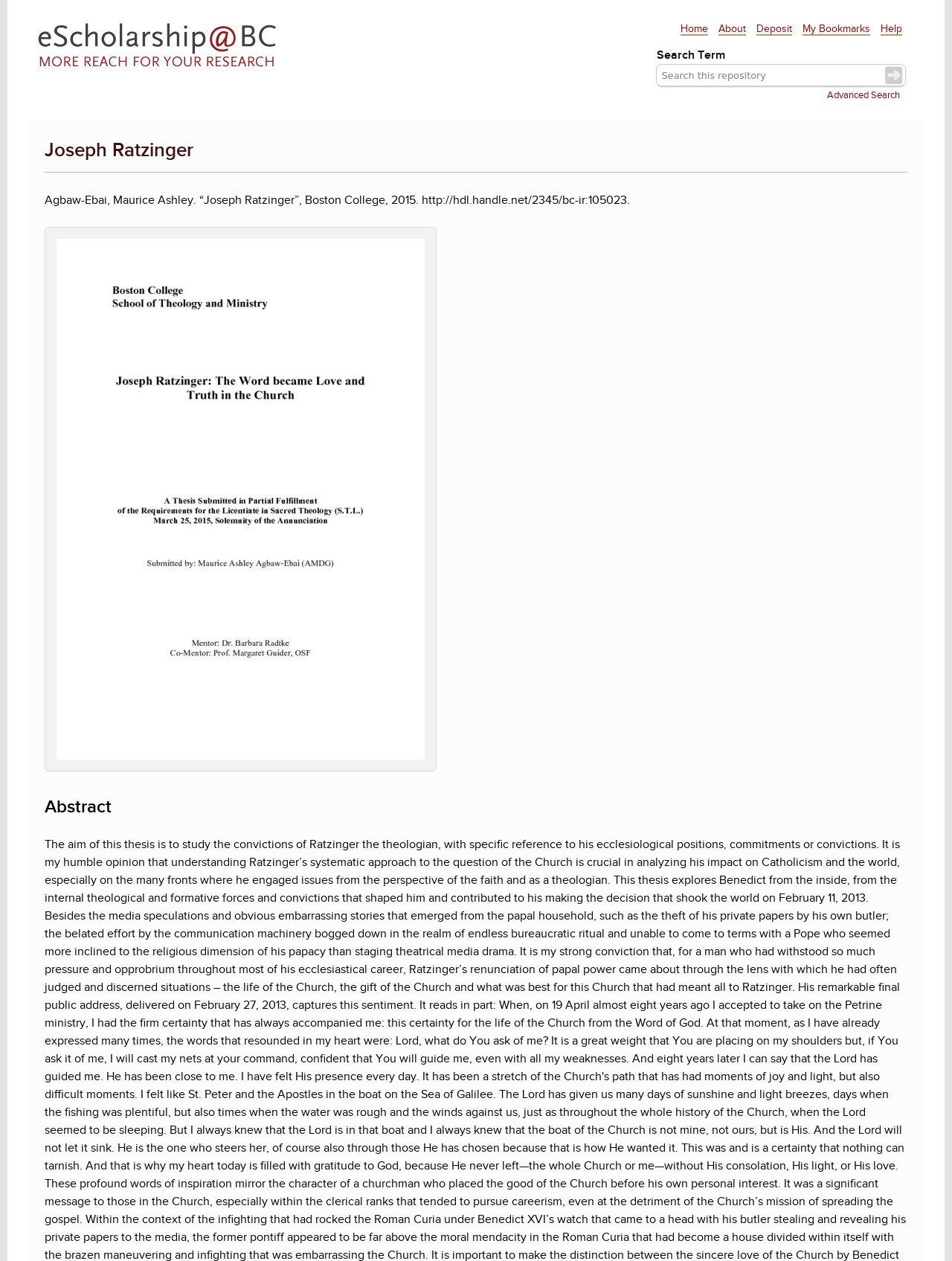Specify the bounding box coordinates of the area to click in order to follow the given instruction: "search for a term."

[0.689, 0.051, 0.952, 0.068]